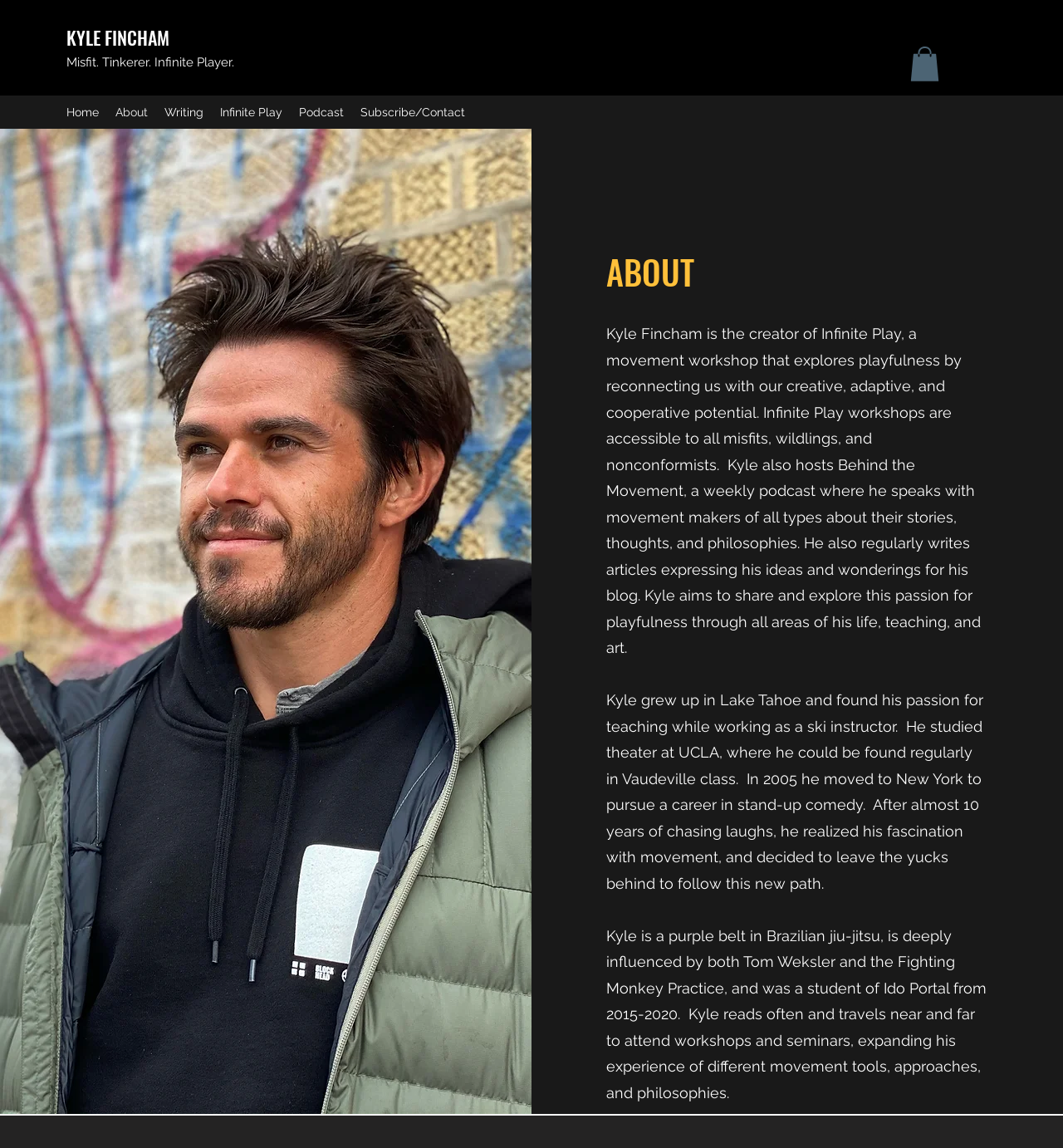What is the name of the movement practice that influences Kyle?
Please use the visual content to give a single word or phrase answer.

Fighting Monkey Practice